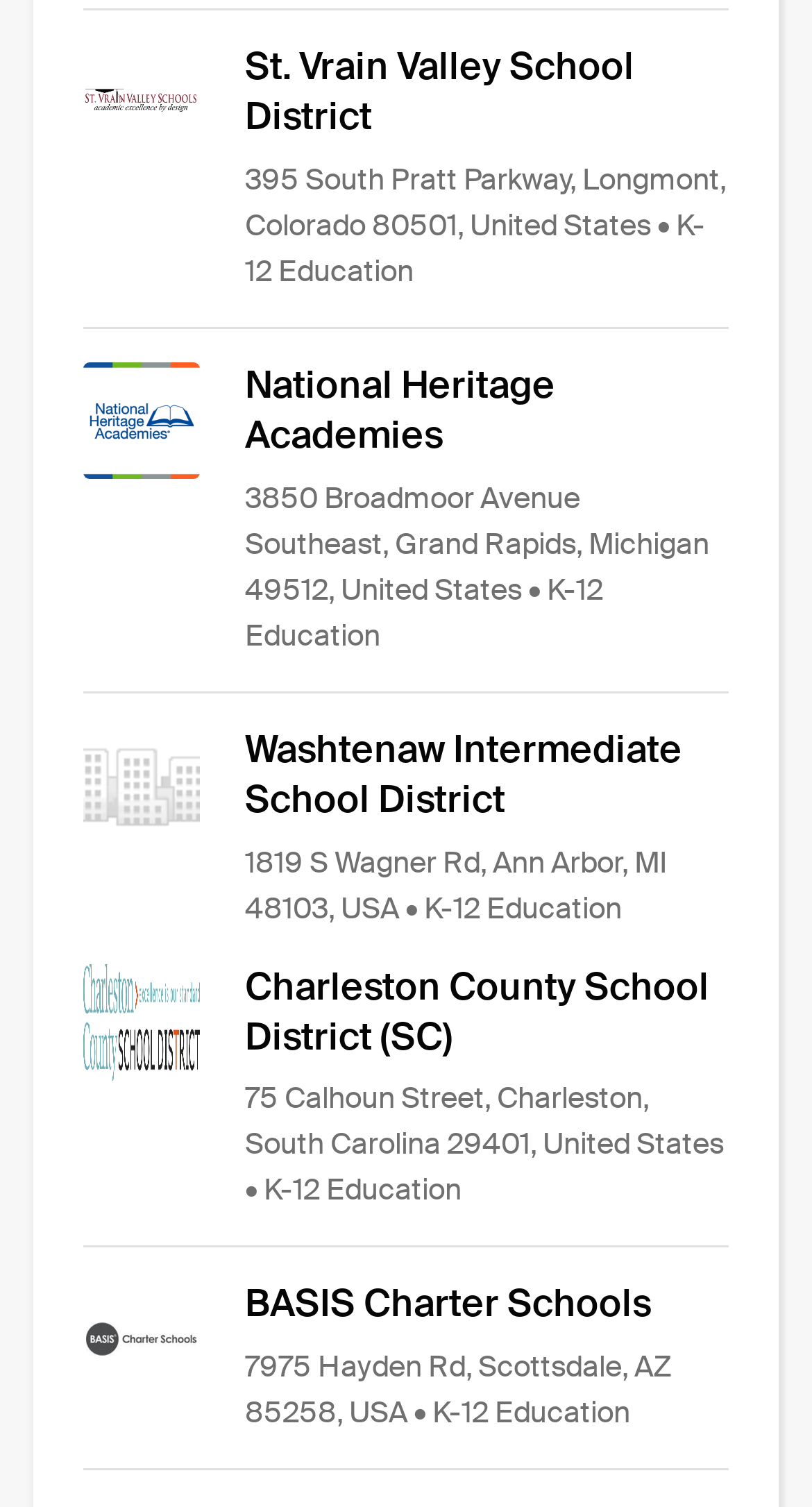What is the address of St. Vrain Valley School District?
Answer the question with a detailed explanation, including all necessary information.

I found the address by looking at the StaticText element with the OCR text '395 South Pratt Parkway, Longmont, Colorado 80501, United States' which is a child element of the link 'St. Vrain Valley School District'.